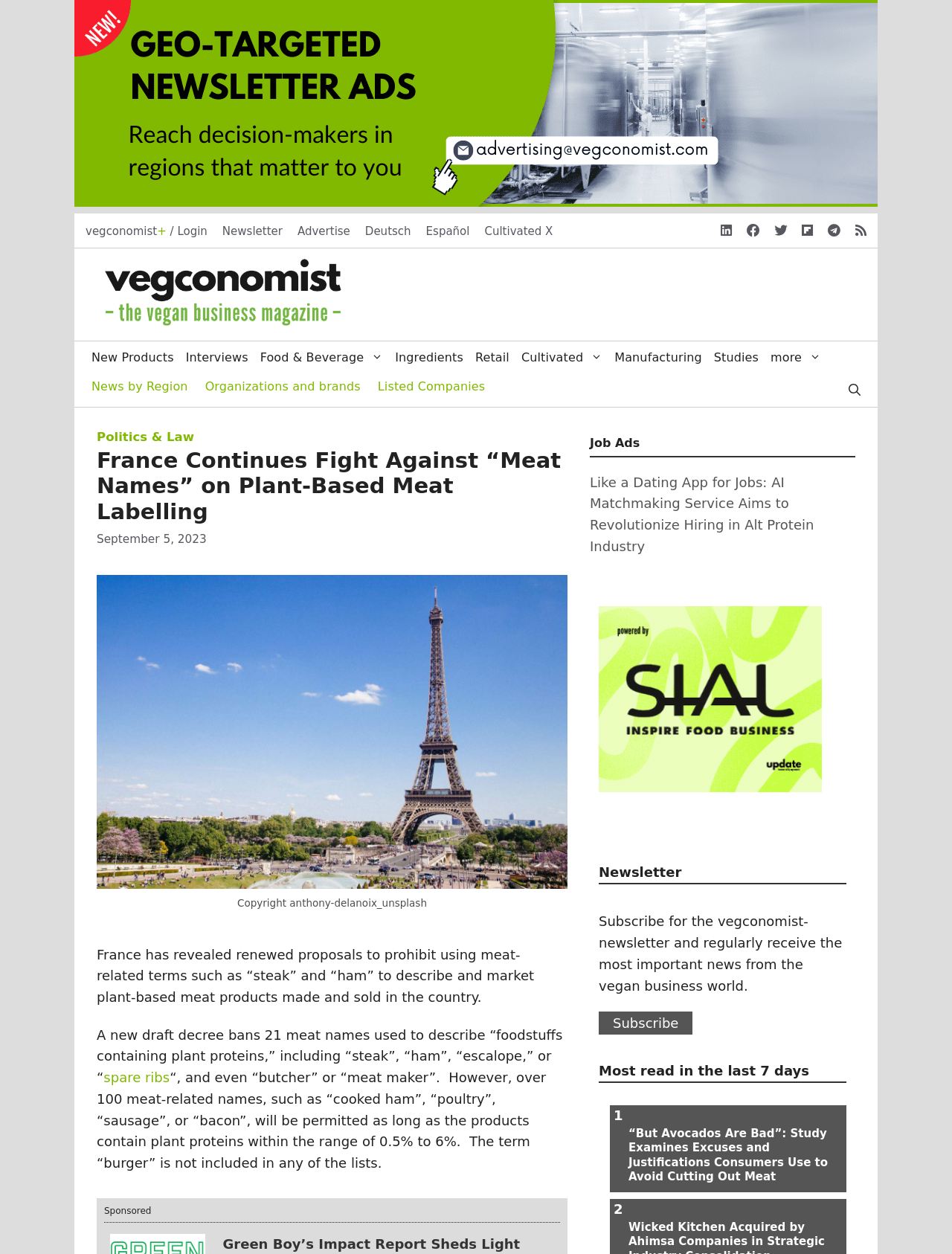What is the name of the magazine?
Using the image as a reference, deliver a detailed and thorough answer to the question.

The name of the magazine can be found in the banner section at the top of the webpage, where it says 'vegconomist – the vegan business magazine'.